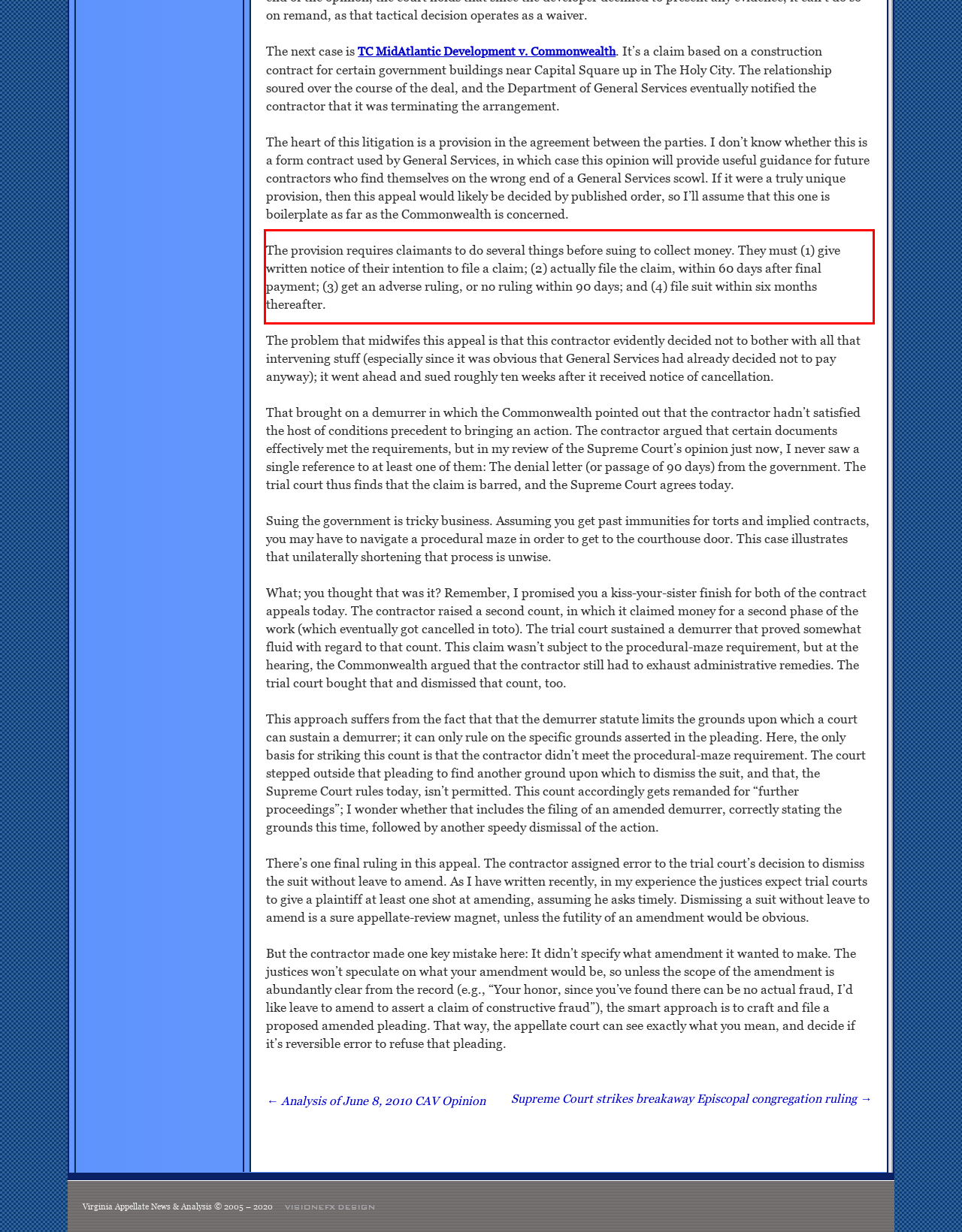Please use OCR to extract the text content from the red bounding box in the provided webpage screenshot.

The provision requires claimants to do several things before suing to collect money. They must (1) give written notice of their intention to file a claim; (2) actually file the claim, within 60 days after final payment; (3) get an adverse ruling, or no ruling within 90 days; and (4) file suit within six months thereafter.